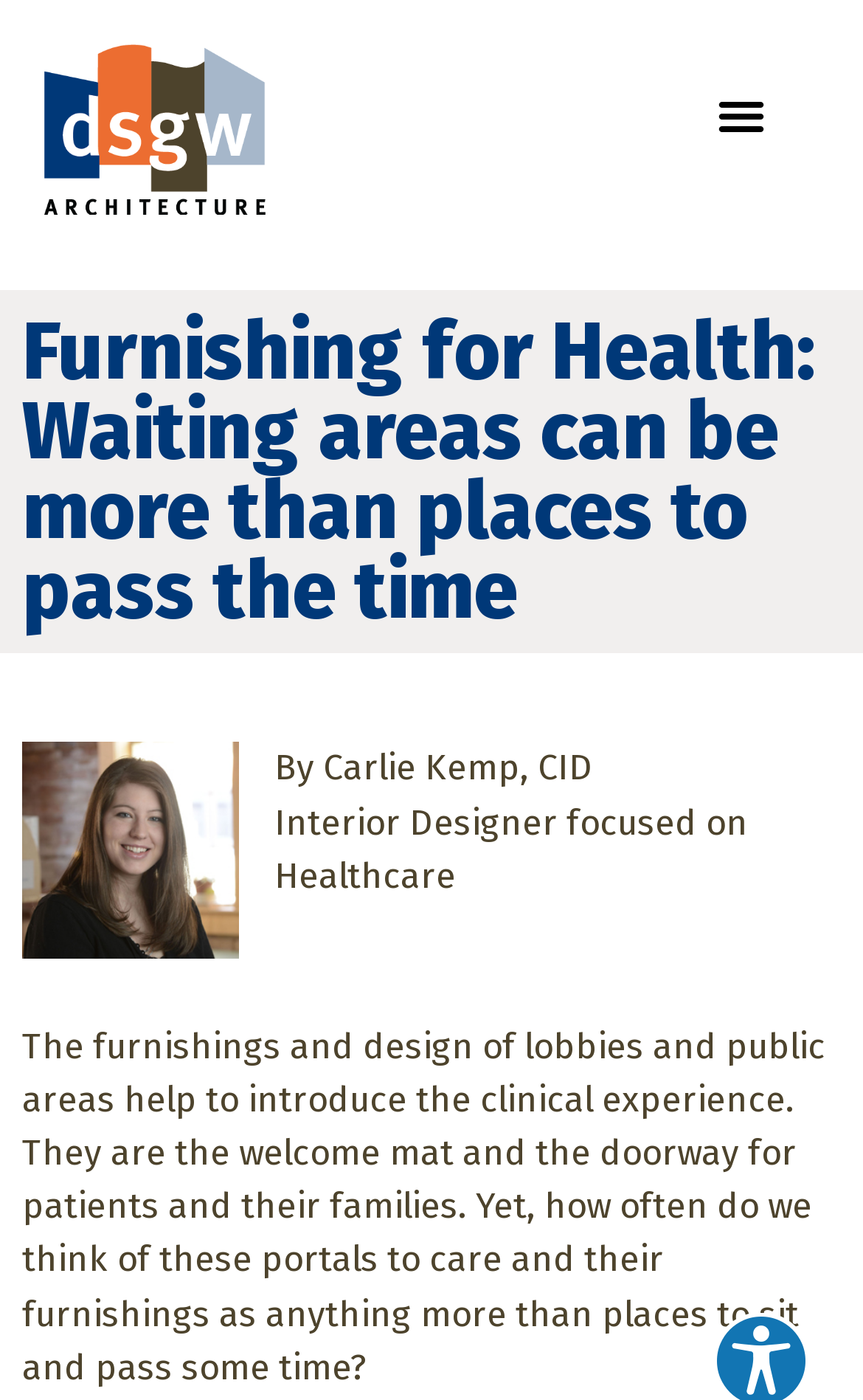Illustrate the webpage with a detailed description.

The webpage is an article titled "Furnishing for Health: Waiting areas can be more than places to pass the time" written by Carlie Kemp, a CID Interior Designer focused on Healthcare. At the top left of the page, there is a link to "DSGW" and a menu toggle button at the top right. 

Below the title, there is a brief author description, which is divided into two lines: "By Carlie Kemp, CID" and "Interior Designer focused on Healthcare". 

Following the author description, there is a paragraph of text that discusses the importance of lobbies and public areas in healthcare settings, describing them as the "welcome mat and the doorway for patients and their families". The text also questions how often these areas are considered as more than just places to sit and pass the time.